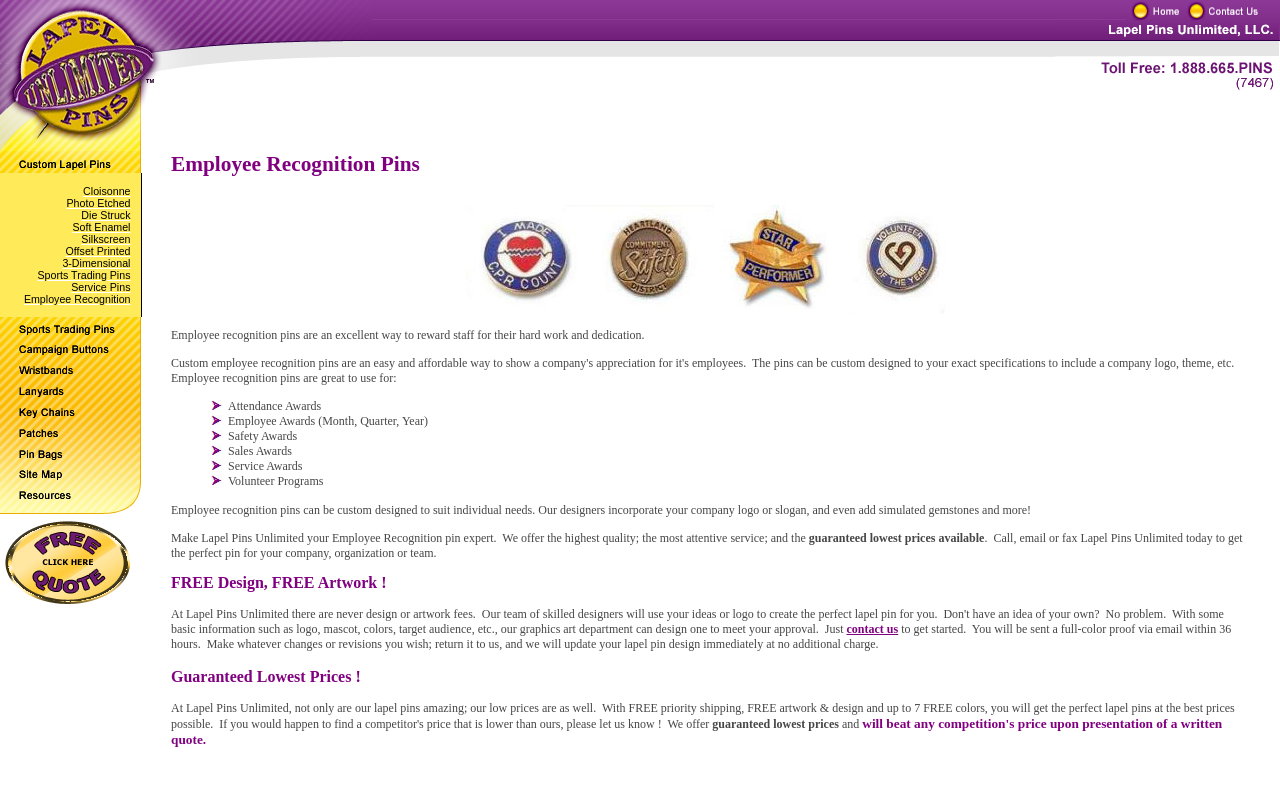What types of pins are offered?
Utilize the information in the image to give a detailed answer to the question.

Based on the webpage, it appears that the website offers custom lapel pins, as indicated by the text 'Cloisonne Photo Etched Die Struck Soft Enamel Silkscreen Offset Printed 3-Dimensional Sports Trading Pins'.